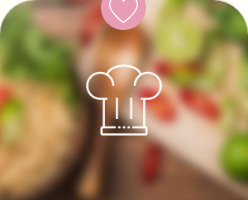Offer a detailed narrative of the image's content.

This image features a stylized chef's hat icon, symbolizing culinary expertise and a passion for cooking. The background is blurred, showcasing healthy ingredients, possibly salad components, suggesting a focus on fresh, nutritious meals. A heart-shaped graphic is positioned above the chef's hat, indicating love for cooking or a dedication to food that is both enjoyable and wholesome. This imagery evokes a sense of warmth and creativity in the kitchen, making it ideal for recipes, cooking tutorials, or food-related content.